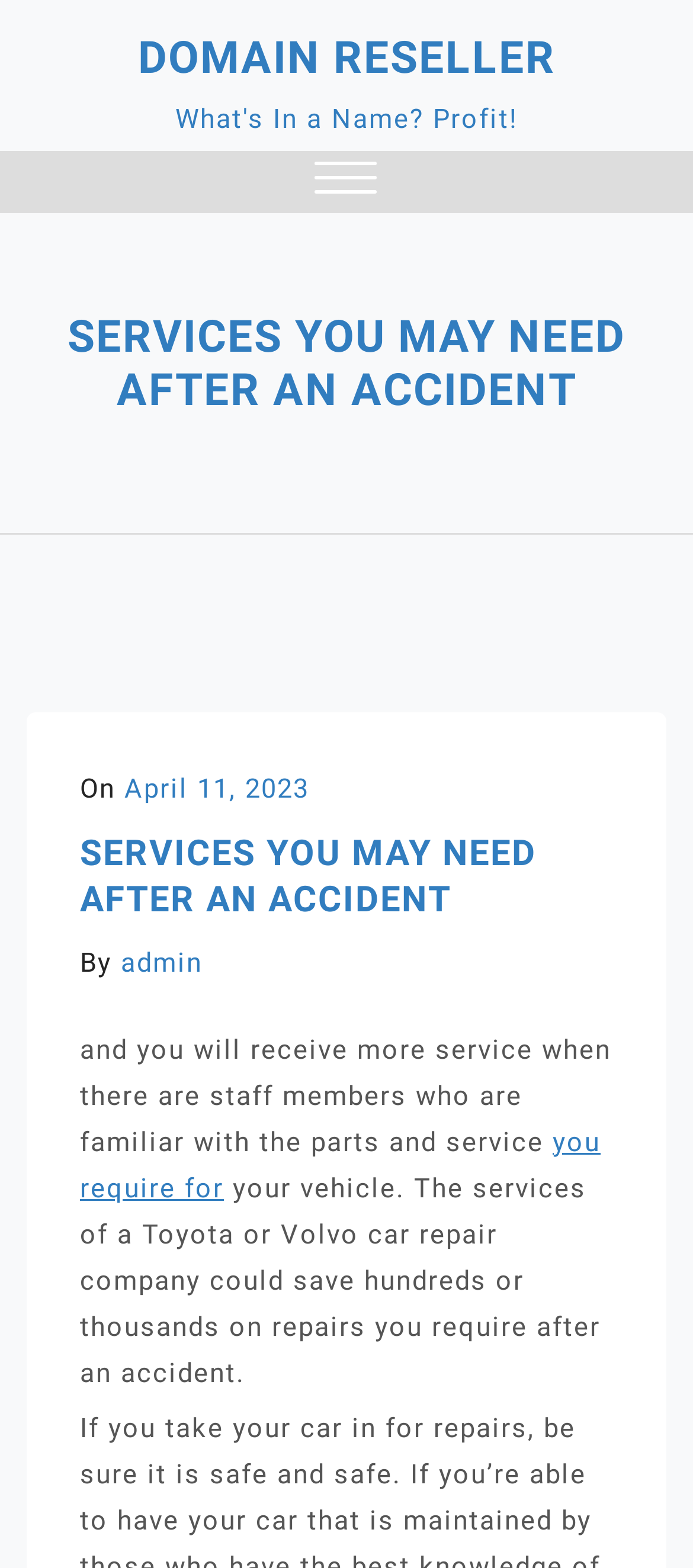Determine the bounding box for the UI element that matches this description: "Domain Reseller".

[0.199, 0.02, 0.801, 0.053]